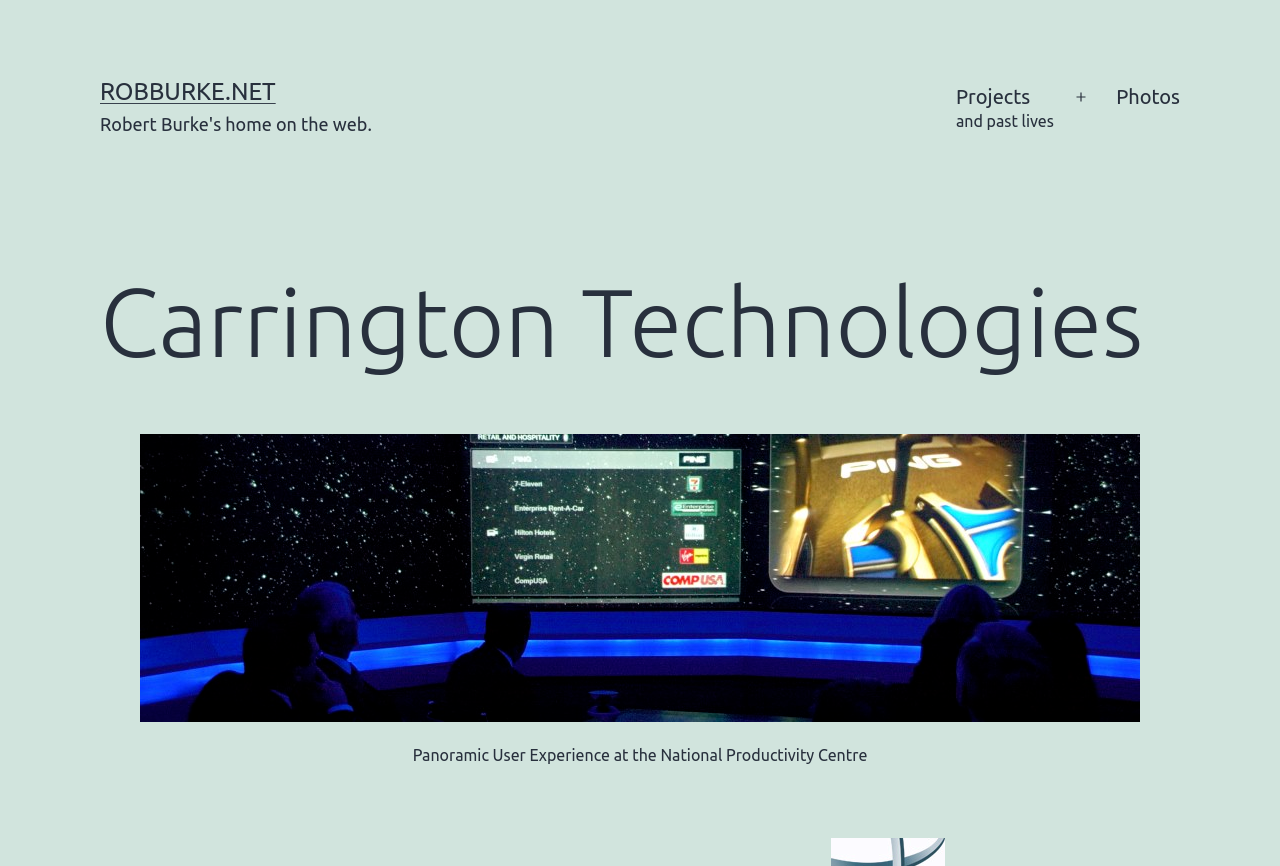Explain the webpage in detail, including its primary components.

The webpage is titled "Carrington Technologies – robburke.net" and features a prominent link to "ROBBURKE.NET" at the top left corner. 

To the top right, there is a primary navigation menu with three items: "Projects and past lives", an "Open menu" button, and "Photos". The navigation menu is situated near the top edge of the page.

Below the navigation menu, a large header section spans the width of the page, containing the title "Carrington Technologies". 

Underneath the header, a panoramic image takes up most of the page's width, showcasing "User Experience at the National Productivity Centre". The image is accompanied by a figcaption at the bottom.